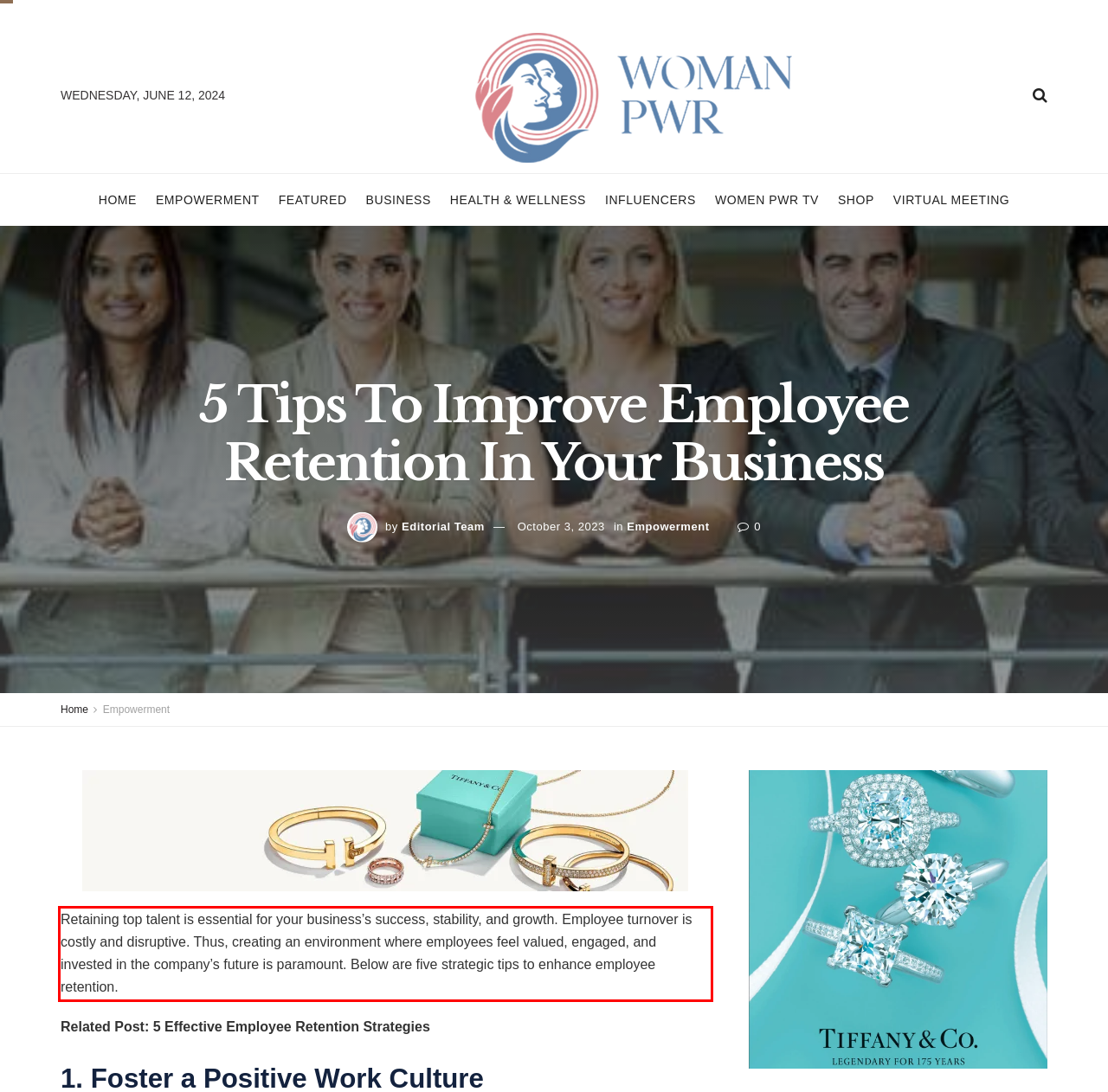Please analyze the provided webpage screenshot and perform OCR to extract the text content from the red rectangle bounding box.

Retaining top talent is essential for your business’s success, stability, and growth. Employee turnover is costly and disruptive. Thus, creating an environment where employees feel valued, engaged, and invested in the company’s future is paramount. Below are five strategic tips to enhance employee retention.